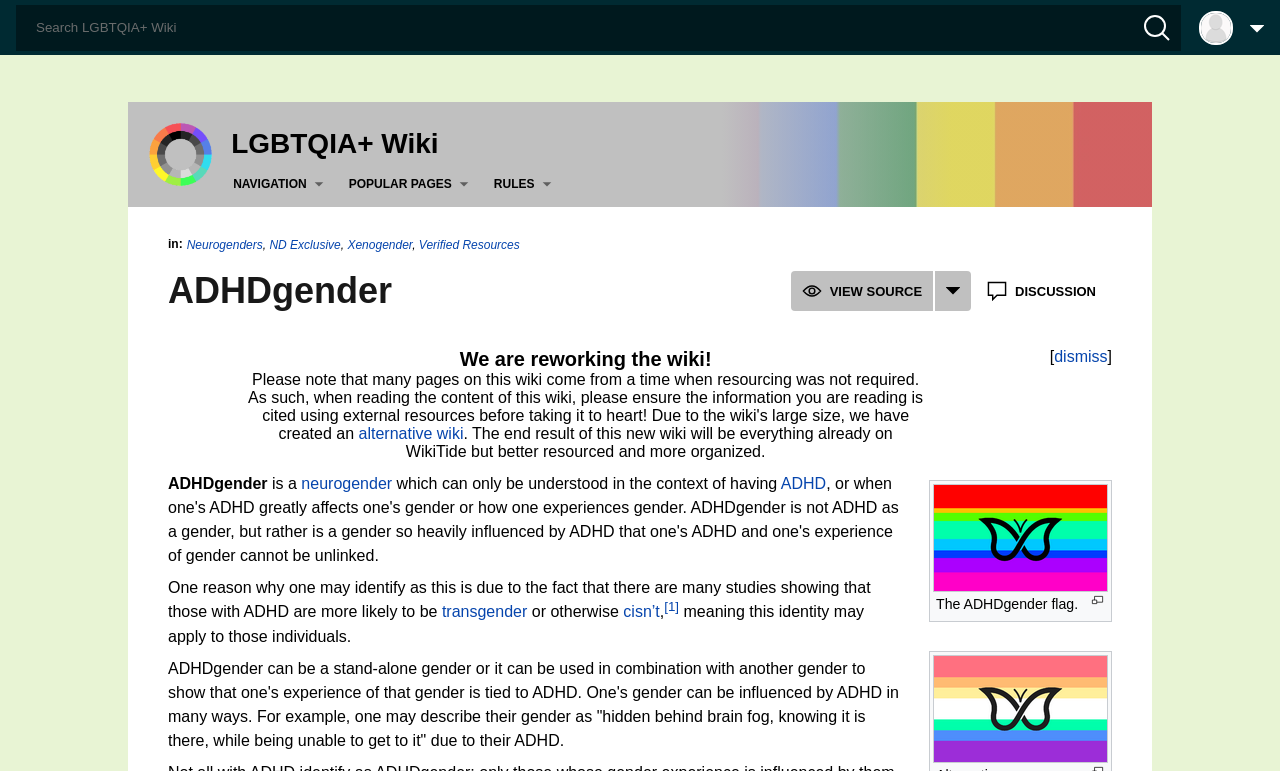Using the provided element description: "Rules", determine the bounding box coordinates of the corresponding UI element in the screenshot.

[0.386, 0.224, 0.436, 0.255]